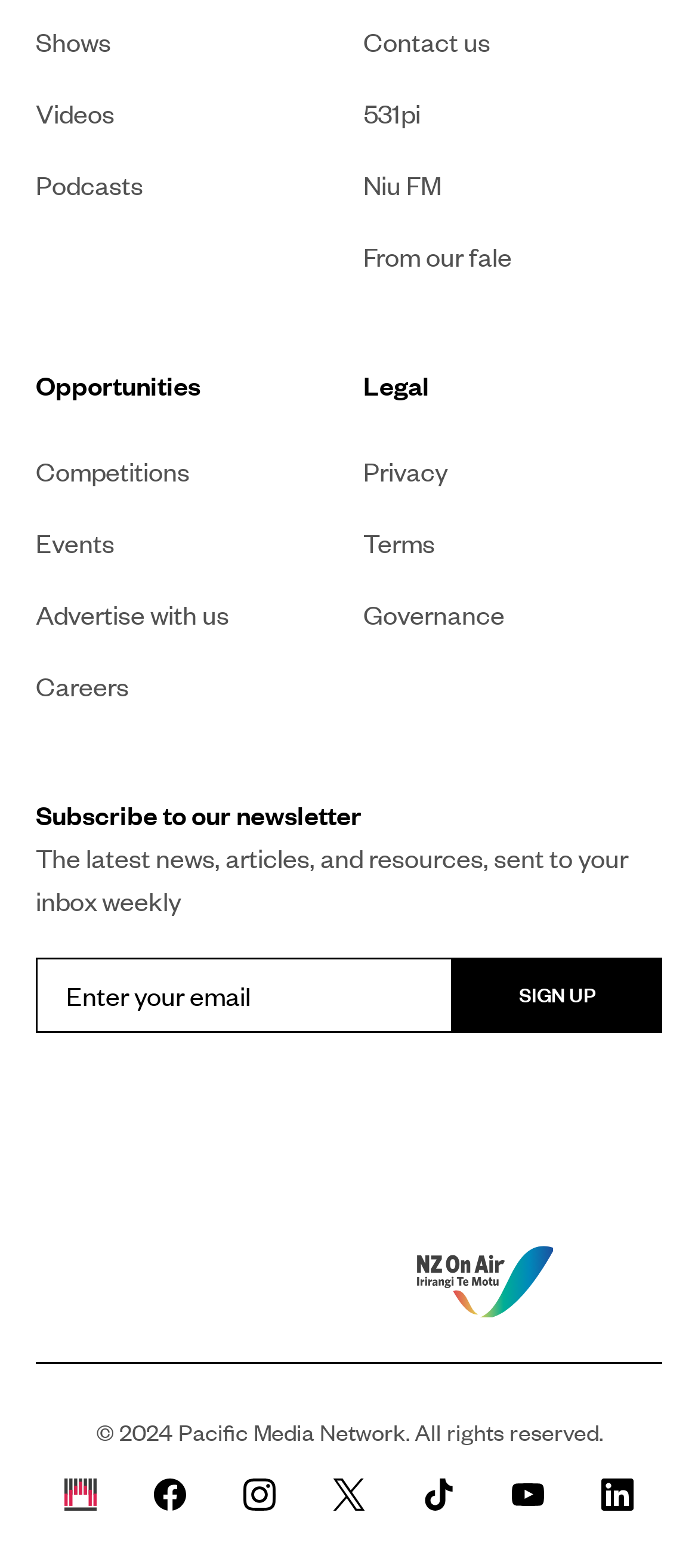Give a one-word or short-phrase answer to the following question: 
What is the copyright year?

2024